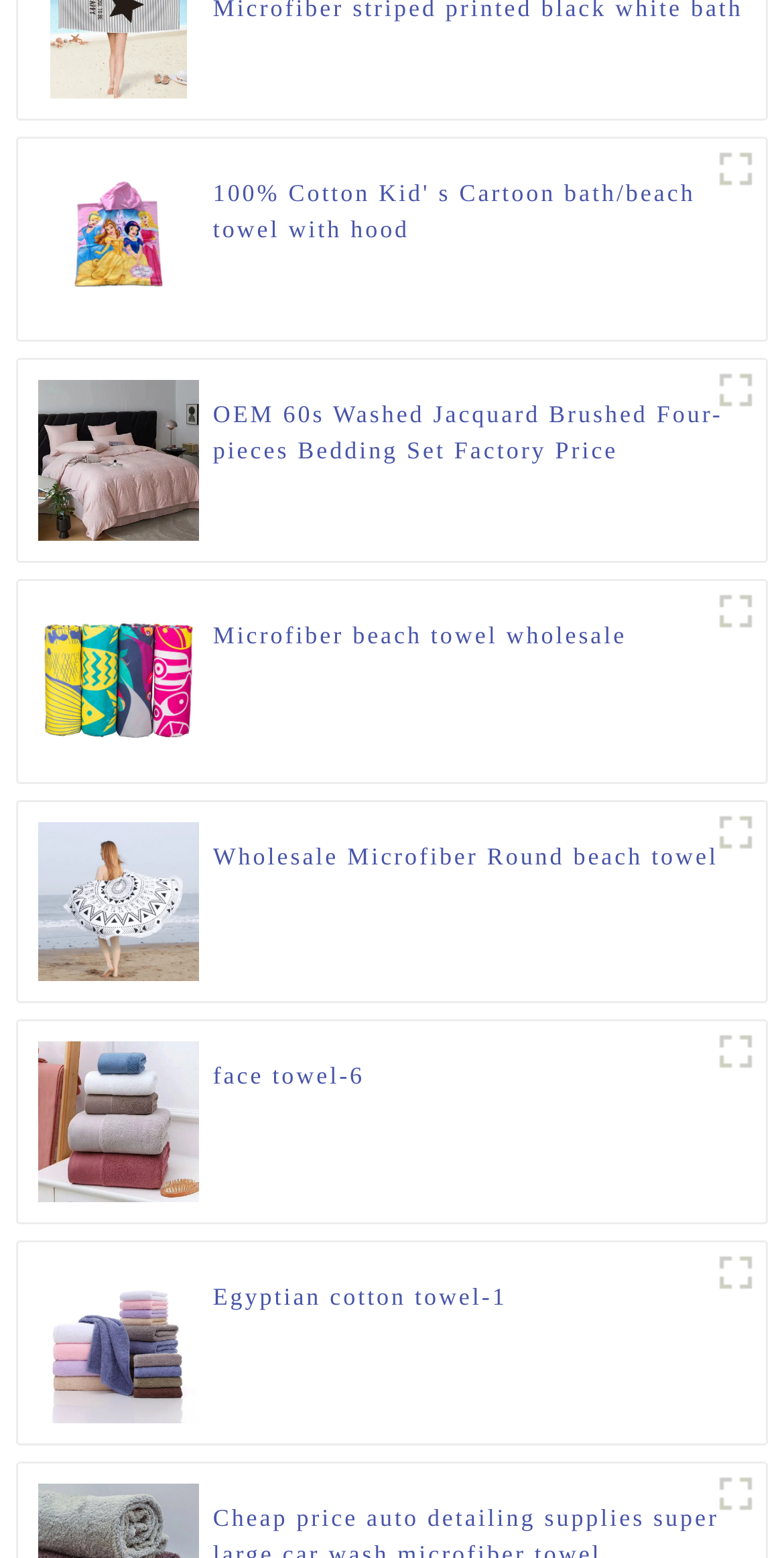Locate the bounding box coordinates of the region to be clicked to comply with the following instruction: "View the cartoon bath towel image". The coordinates must be four float numbers between 0 and 1, in the form [left, top, right, bottom].

[0.048, 0.102, 0.254, 0.205]